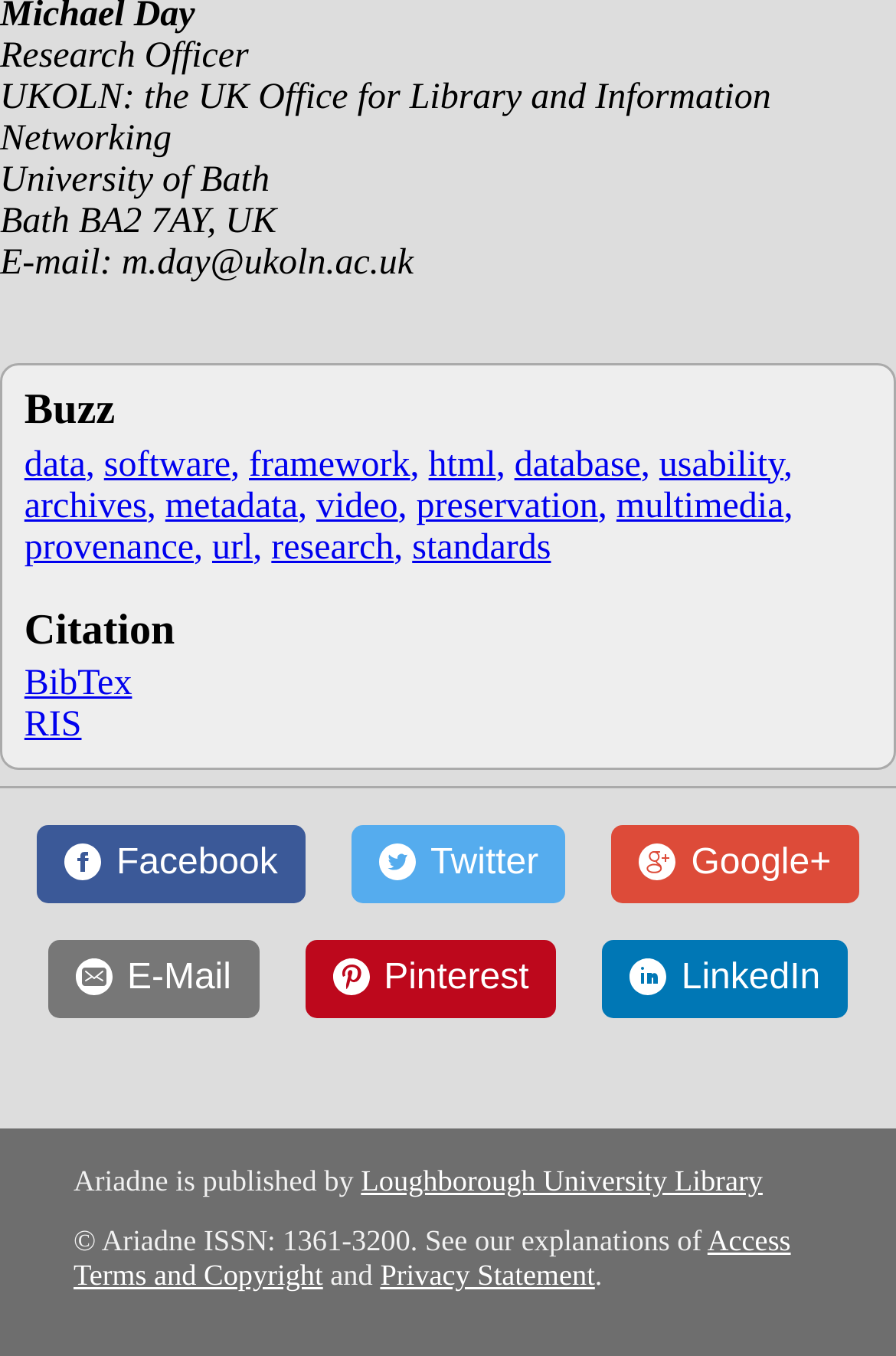Please identify the bounding box coordinates of the element I need to click to follow this instruction: "visit the archives".

[0.027, 0.359, 0.174, 0.388]